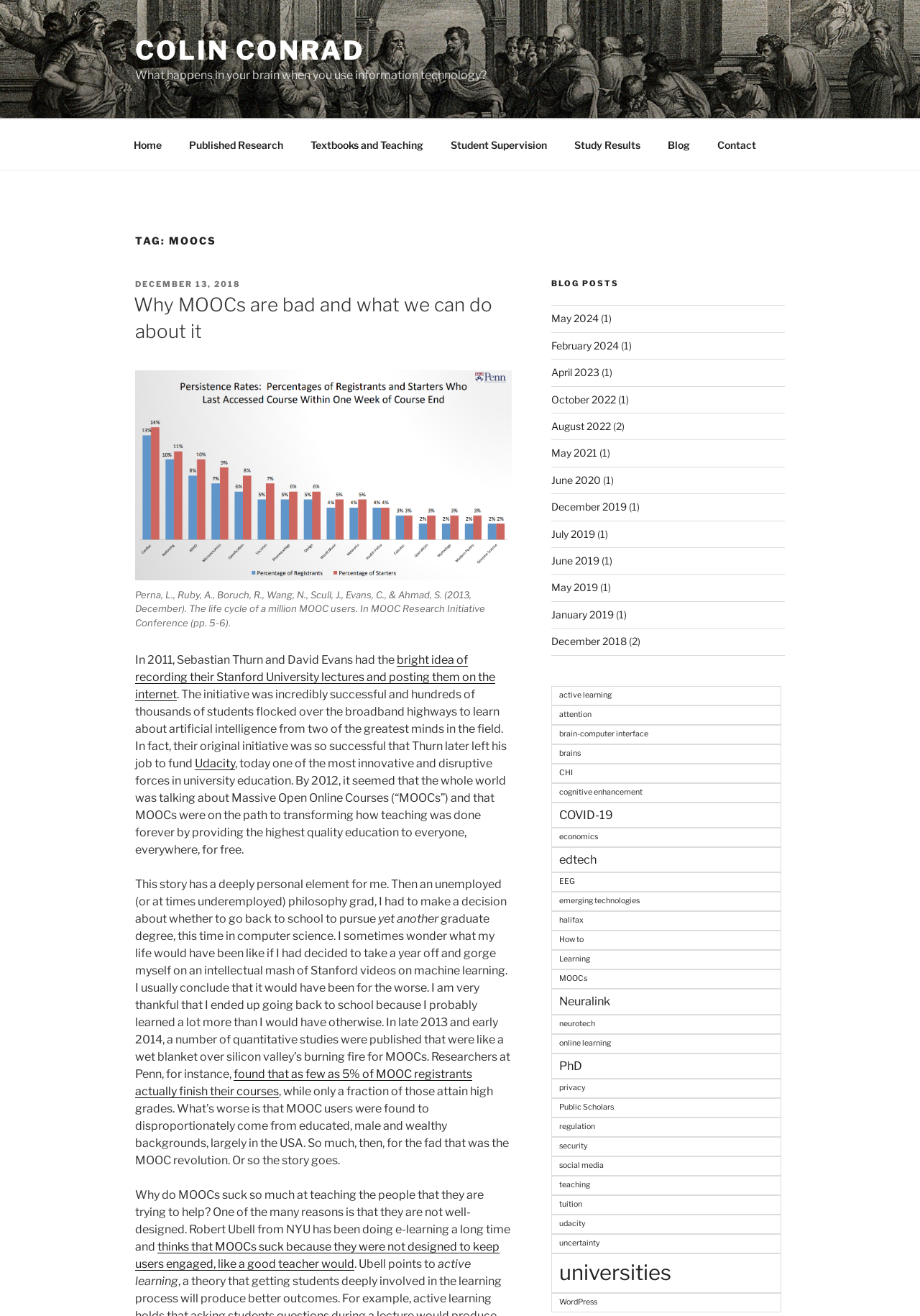What is the date of the first blog post?
Ensure your answer is thorough and detailed.

I looked at the link element with the text 'DECEMBER 13, 2018' which is a child of the 'TAG: MOOCS' heading element and found that it is the earliest date mentioned.